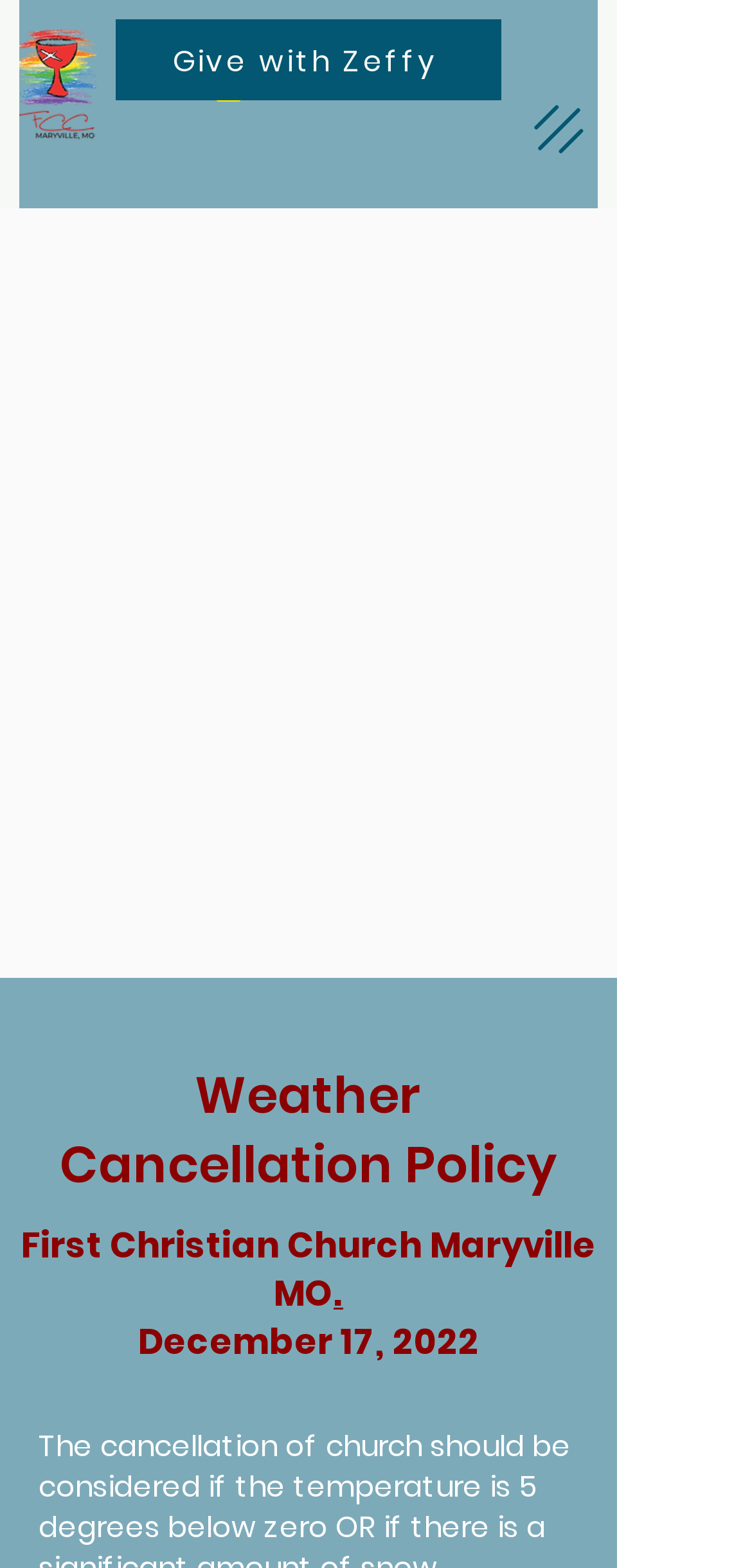With reference to the image, please provide a detailed answer to the following question: What is the date mentioned on the webpage?

I obtained this answer by looking at the heading 'First Christian Church Maryville MO. December 17, 2022' which explicitly mentions this date.